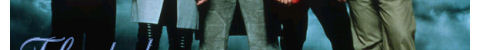Provide a comprehensive description of the image.

The image features a group of individuals standing together, possibly portraying a band or a music ensemble, with an atmosphere that suggests a dramatic or stylized presentation. The backdrop appears to be smoky or misty, enhancing the overall mood of the scene. Each person is dressed in a distinct manner that reflects a cohesive yet varied fashion sense, likely aligning with a musical or artistic theme. The caption beneath them, "*N Sync Haters," indicates a playful reference to a group or community that embraces opposing views toward the popular music group *NSYNC, suggesting a lighthearted or humorous take on their fandom. This image is part of a larger conceptual exploration of societal reactions to music and celebrity culture, particularly within the context of fan and antifan dynamics.